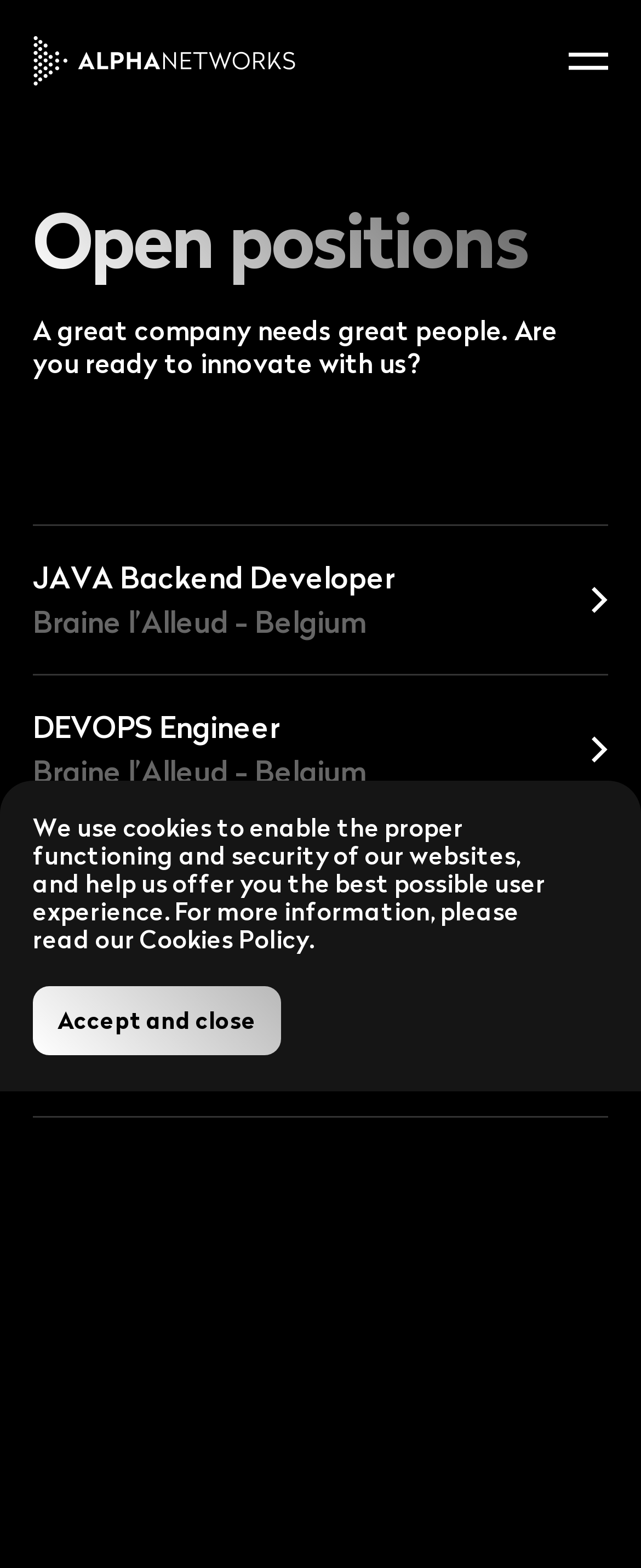How many job positions are listed on this page?
Look at the image and provide a detailed response to the question.

This question can be answered by counting the number of job links on the webpage. There are three job links: 'JAVA Backend Developer Braine l’Alleud - Belgium', 'DEVOPS Engineer Braine l’Alleud - Belgium', and 'Product UI/UX Designer Mohammedia - Morocco'.